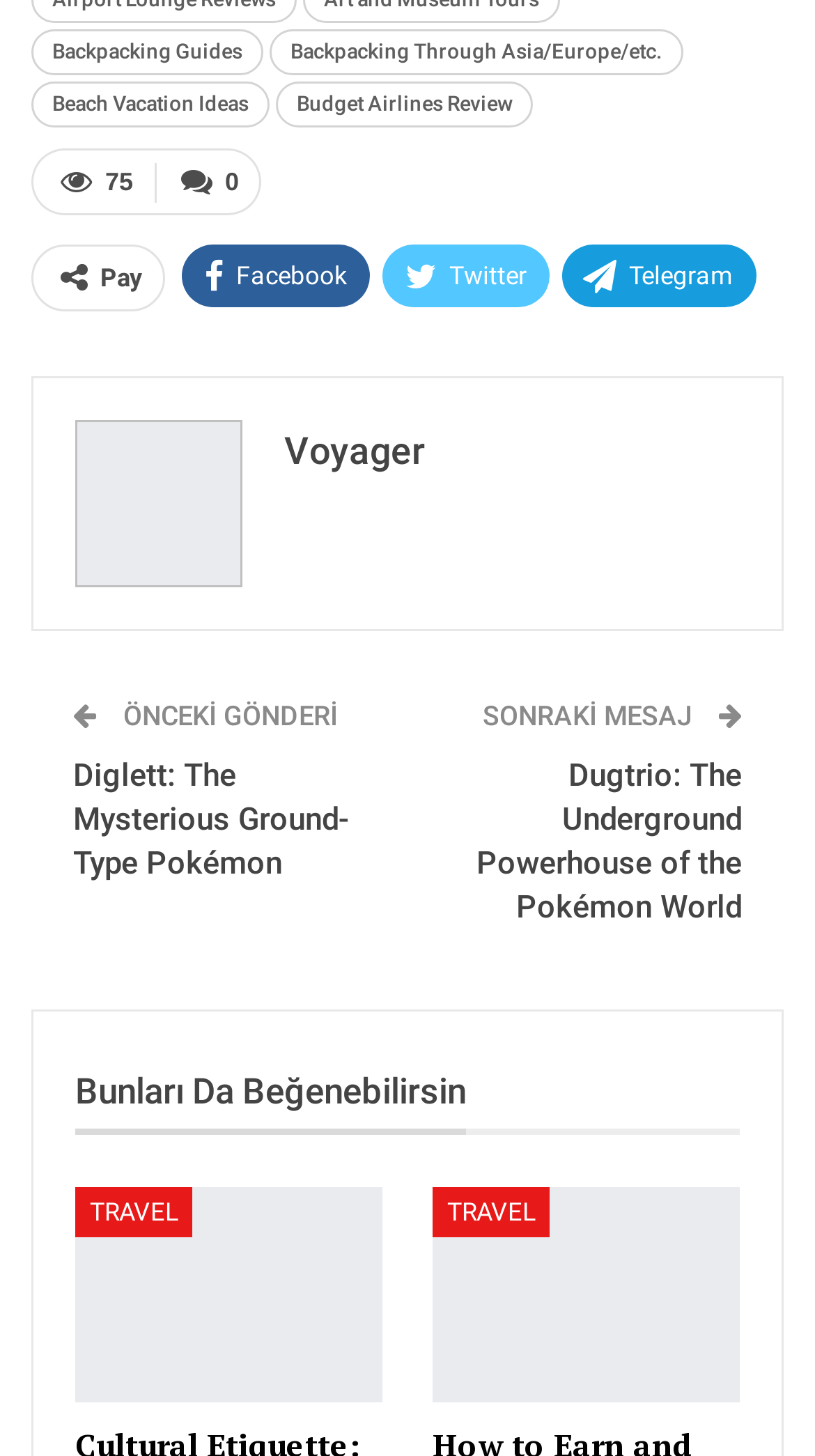Show the bounding box coordinates for the element that needs to be clicked to execute the following instruction: "Go to TRAVEL page". Provide the coordinates in the form of four float numbers between 0 and 1, i.e., [left, top, right, bottom].

[0.092, 0.815, 0.236, 0.85]